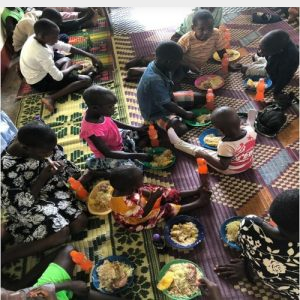Detail every significant feature and component of the image.

In a vibrant gathering, children sit on a colorful woven mat enjoying a meal together in Uganda. The table is adorned with plates filled with a variety of nutritious foods, showcasing the wholesome staples of the region, such as plantain and matooke, served alongside vegetables and sauces. Brightly colored plastic bottles, likely containing refreshing drinks, are scattered among the children, enhancing the communal atmosphere. The scene captures a moment of joy and togetherness, as these young individuals share not just food but a sense of community within the l’ESPERANCE children’s village, where efforts are made to provide nourishing meals in a supportive environment.